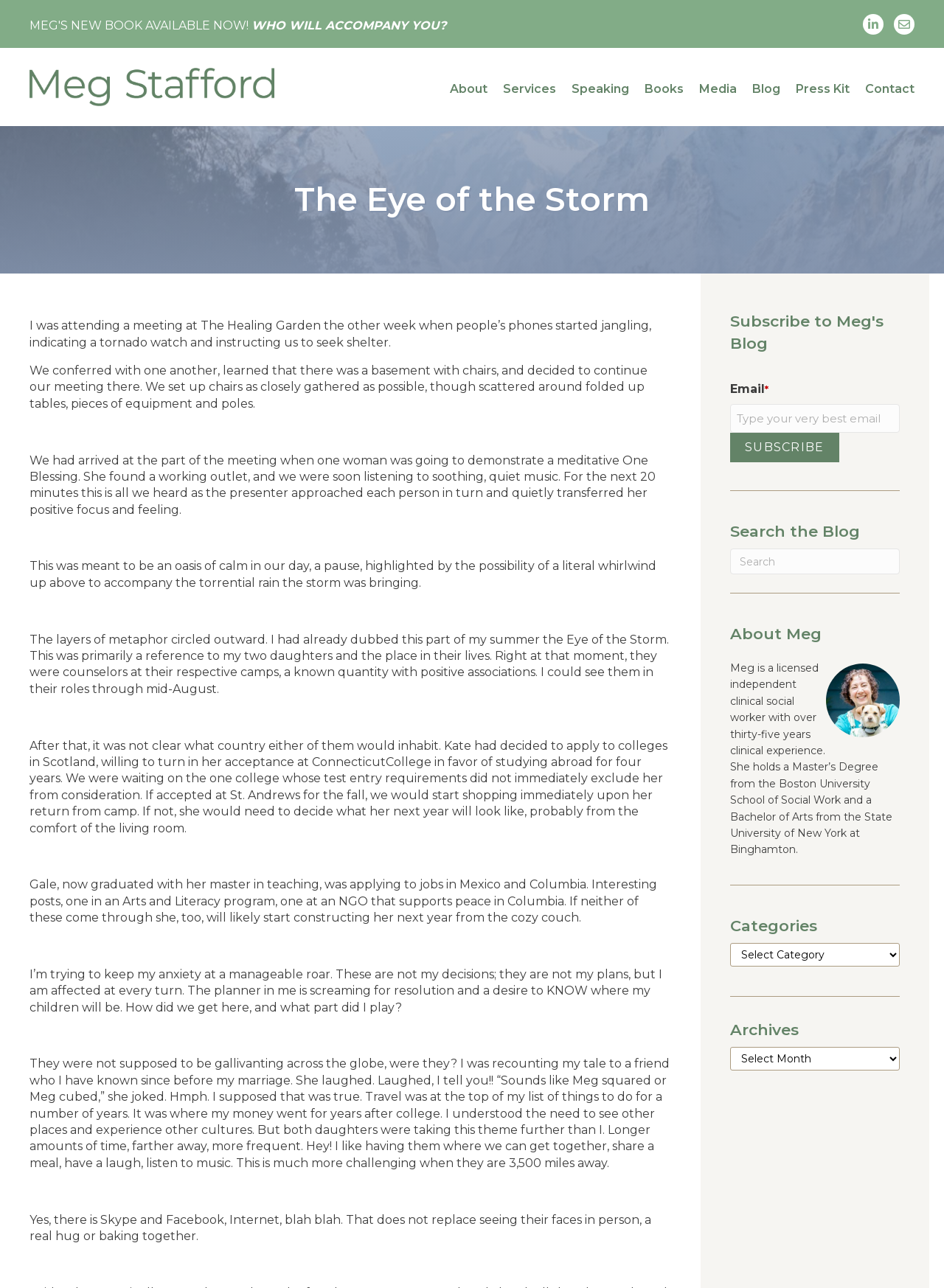How many headings are on the webpage?
Give a comprehensive and detailed explanation for the question.

I counted the number of headings on the webpage, which are 'The Eye of the Storm', 'Subscribe to Meg's Blog', 'Search the Blog', 'About Meg', and 'Categories', and found that there are 5 headings in total.